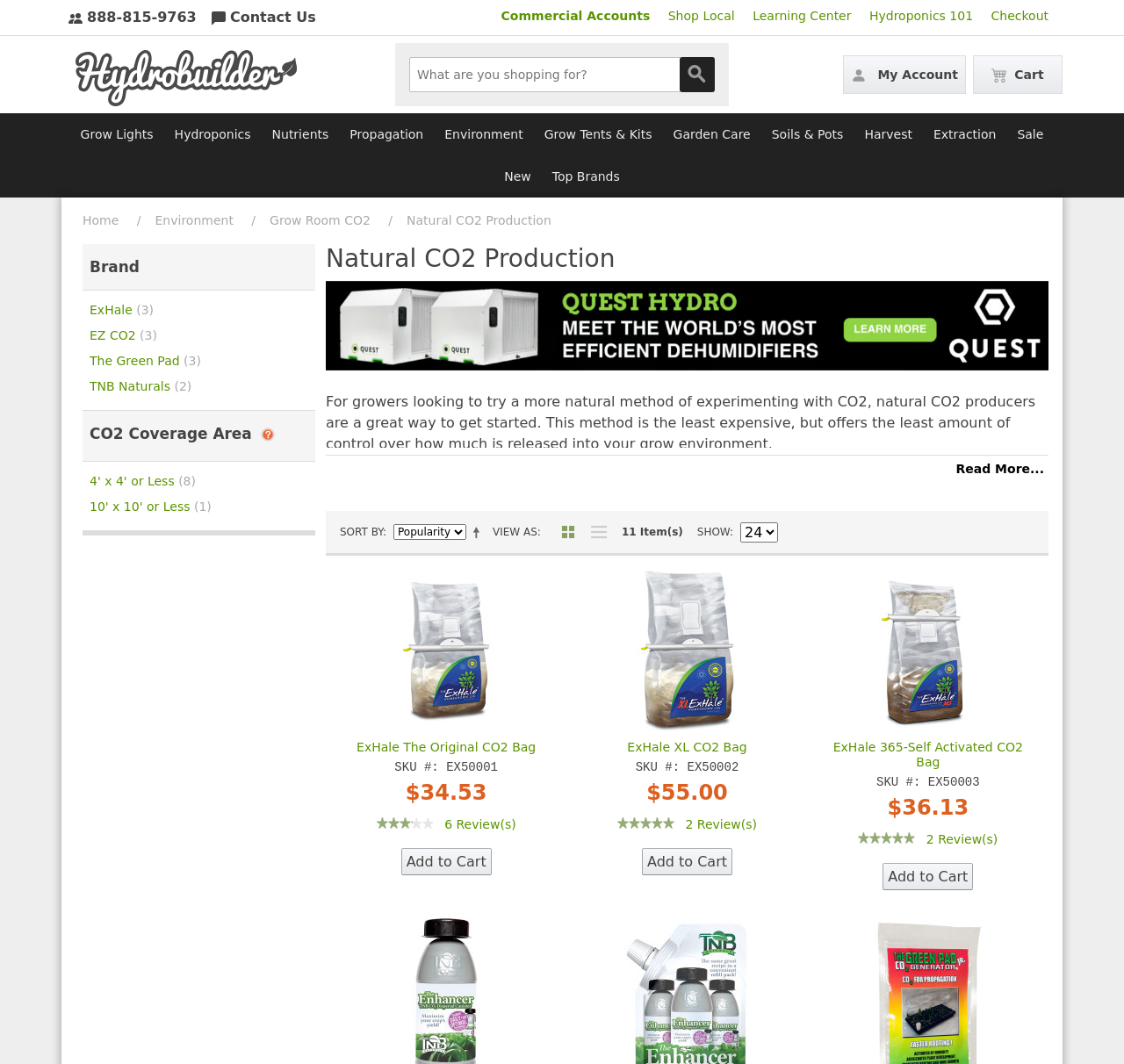Please specify the bounding box coordinates of the area that should be clicked to accomplish the following instruction: "Search for products". The coordinates should consist of four float numbers between 0 and 1, i.e., [left, top, right, bottom].

[0.364, 0.054, 0.636, 0.087]